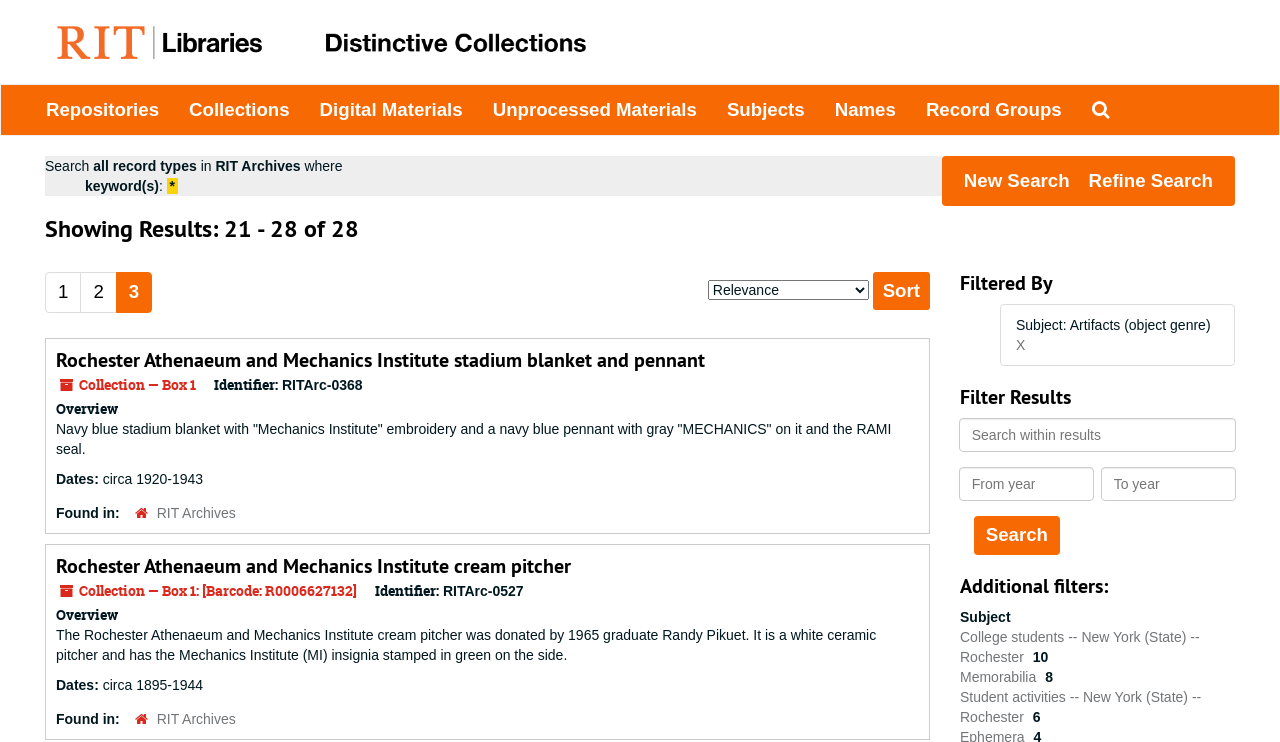From the element description: "Collections", extract the bounding box coordinates of the UI element. The coordinates should be expressed as four float numbers between 0 and 1, in the order [left, top, right, bottom].

[0.136, 0.115, 0.238, 0.182]